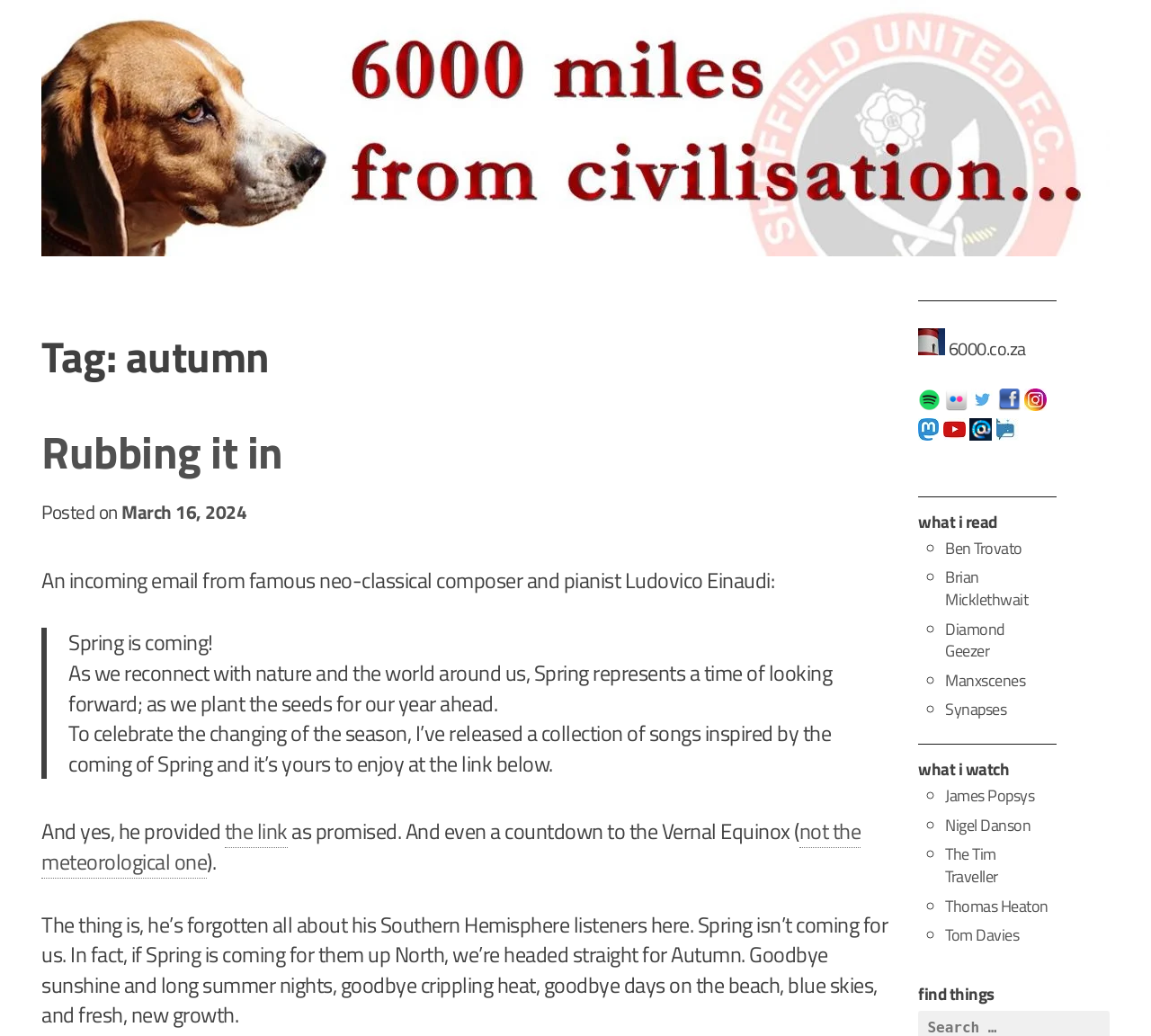Please examine the image and answer the question with a detailed explanation:
What is the title of the first article?

The title of the first article can be found in the heading element with the text 'Rubbing it in' which is a child of the HeaderAsNonLandmark element.